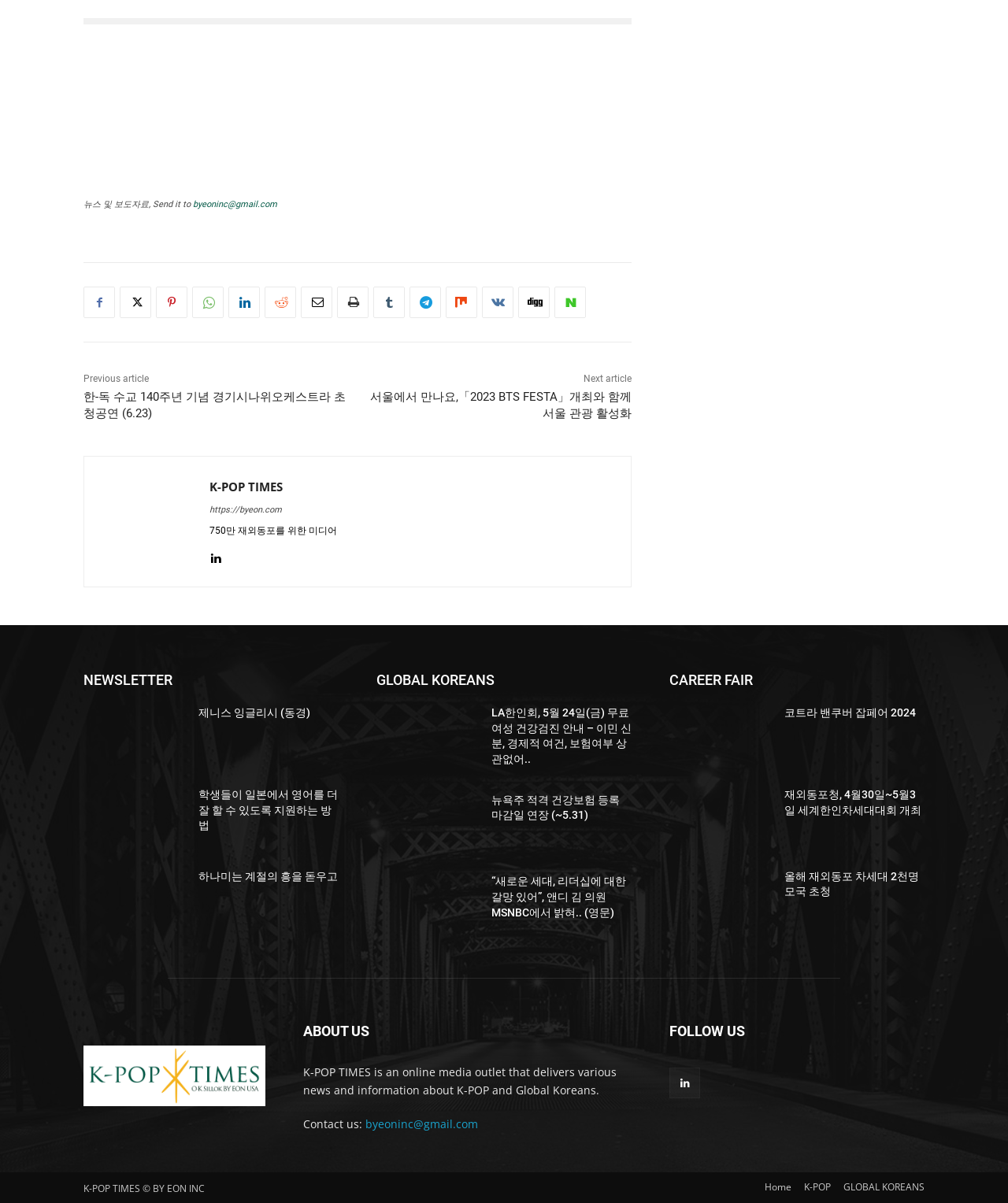What is the name of the organization that hosts the world Han-in generation conference?
Look at the image and answer the question using a single word or phrase.

재외동포청